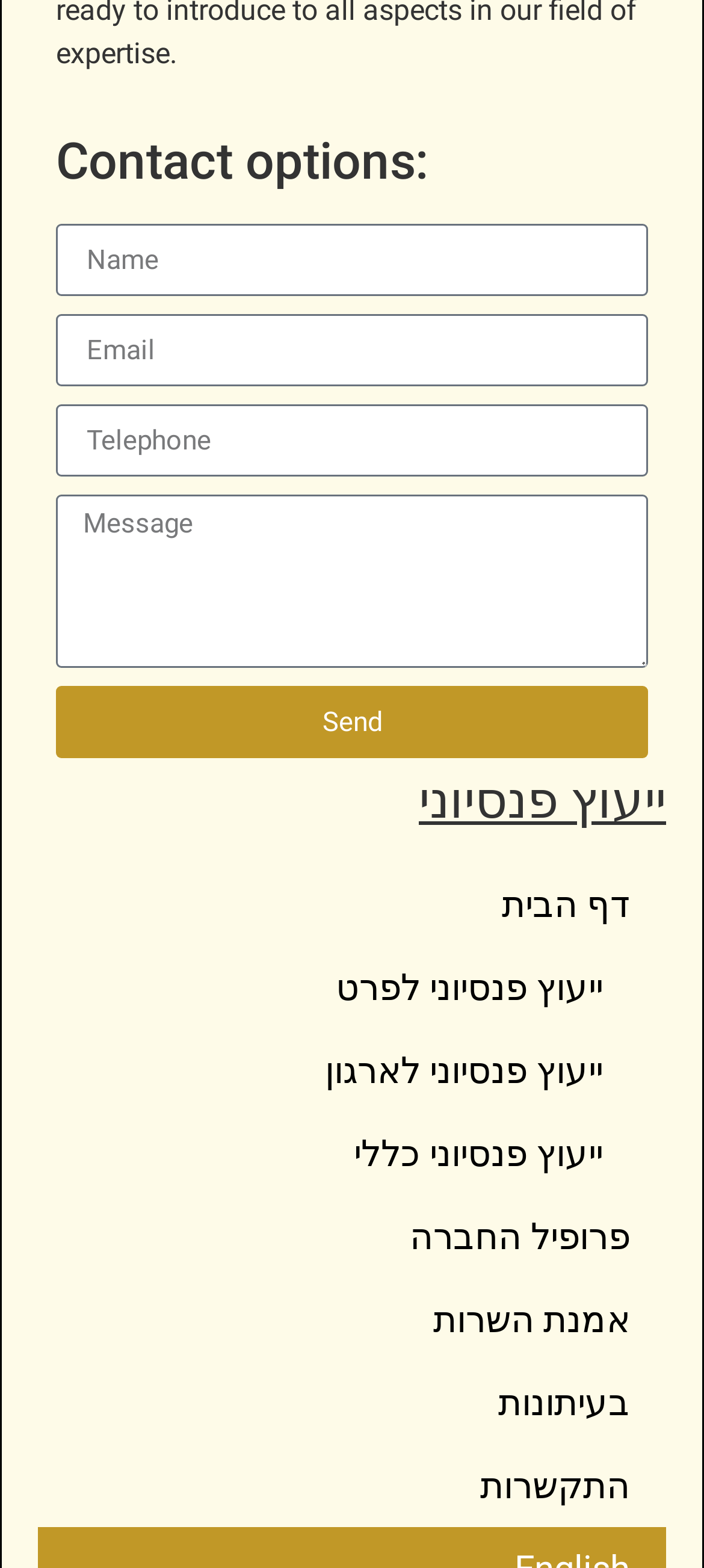Determine the bounding box coordinates of the UI element described by: "parent_node: Name name="form_fields[name]" placeholder="Name"".

[0.079, 0.143, 0.921, 0.189]